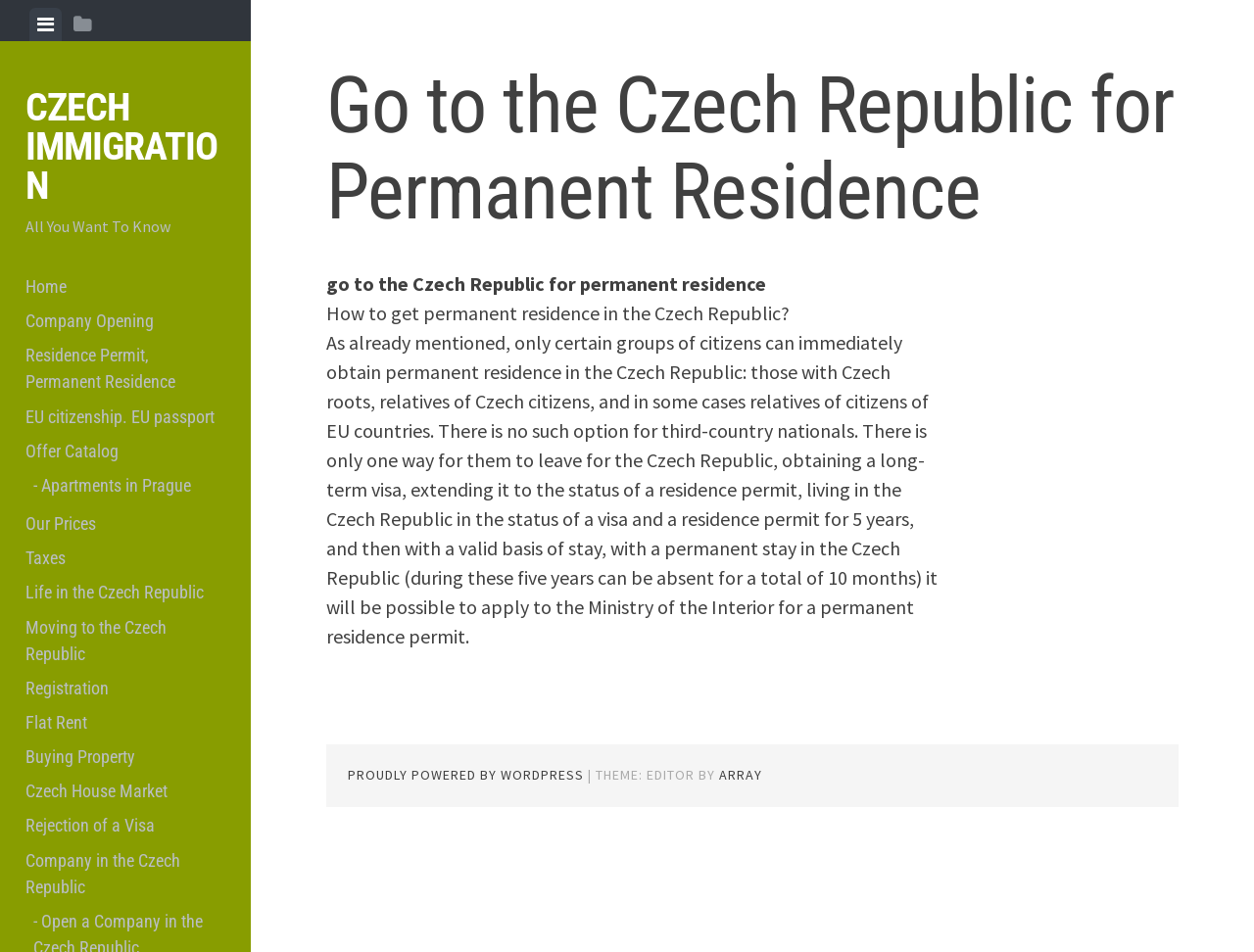Please indicate the bounding box coordinates for the clickable area to complete the following task: "Go to the 'Life in the Czech Republic' section". The coordinates should be specified as four float numbers between 0 and 1, i.e., [left, top, right, bottom].

[0.02, 0.604, 0.18, 0.64]